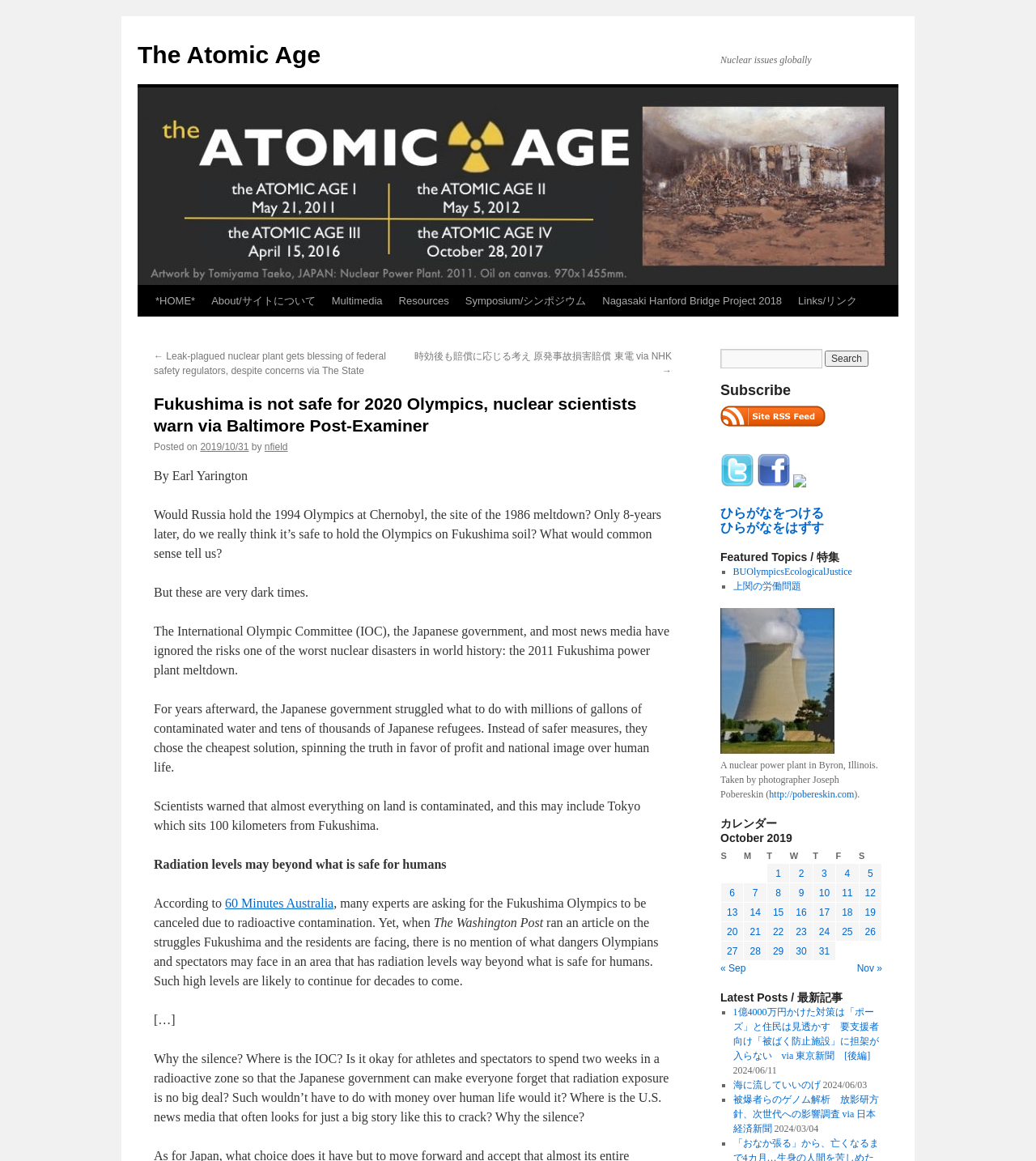Extract the main heading text from the webpage.

Fukushima is not safe for 2020 Olympics, nuclear scientists warn via Baltimore Post-Examiner